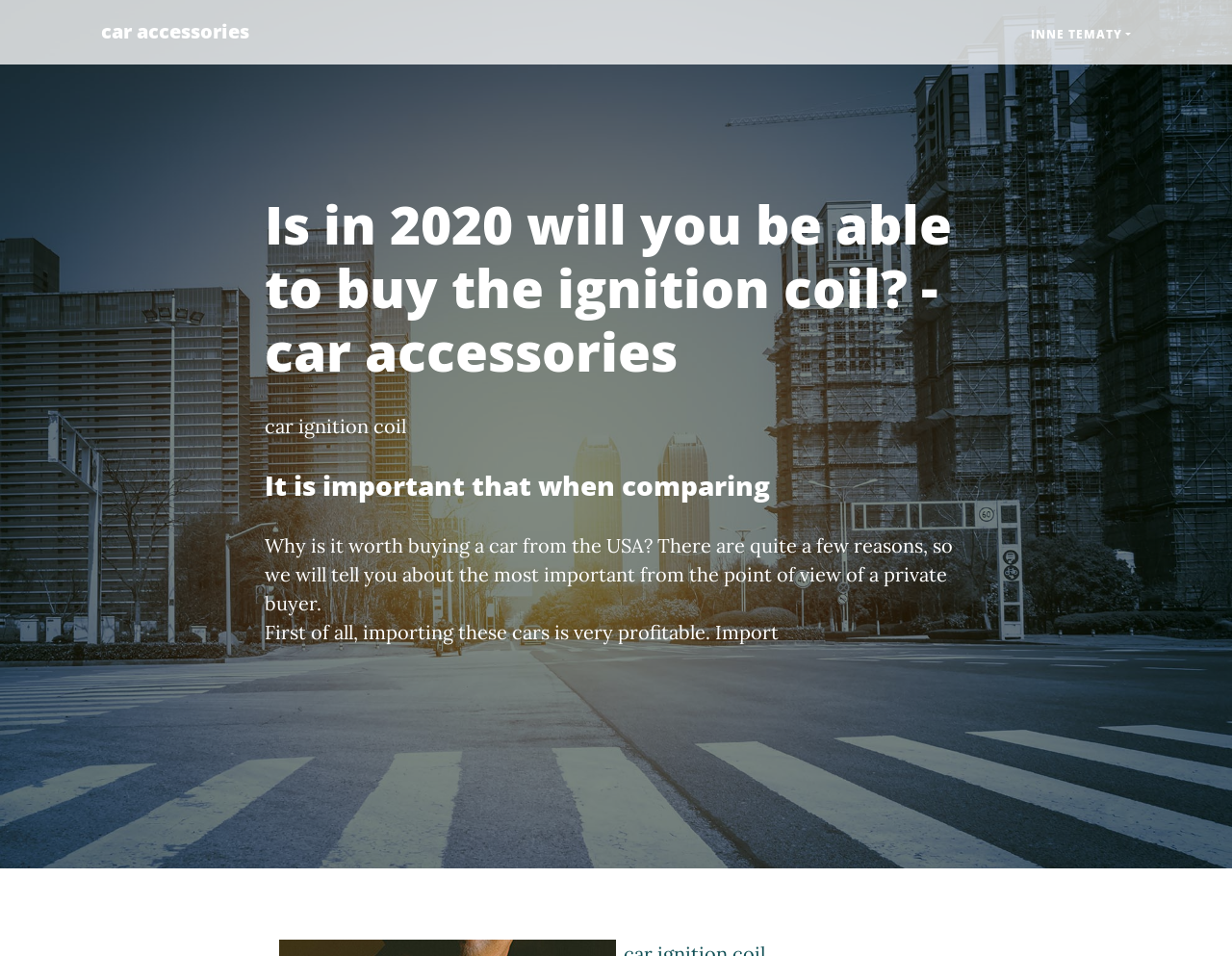Extract the primary headline from the webpage and present its text.

Is in 2020 will you be able to buy the ignition coil? - car accessories